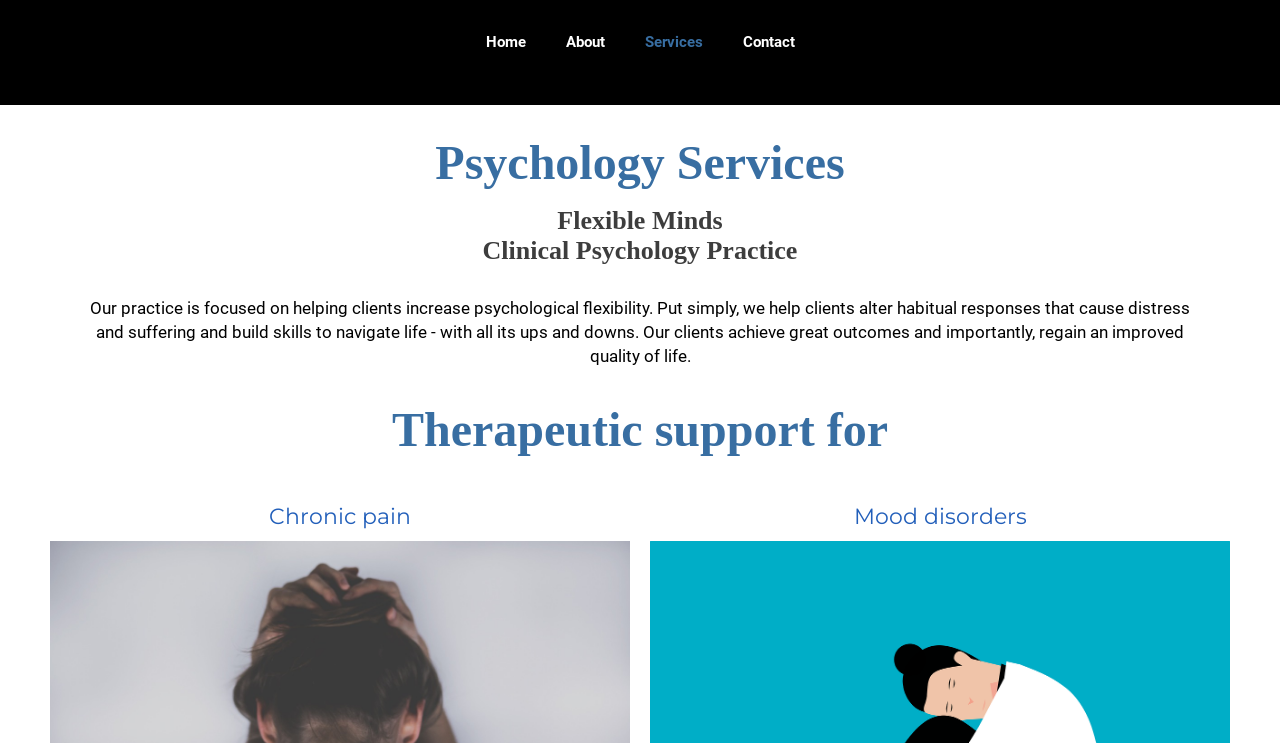What is the name of the clinical psychology practice?
Please answer the question with as much detail as possible using the screenshot.

I found the answer by looking at the StaticText element with the text 'Flexible Minds' which is located at [0.435, 0.277, 0.565, 0.316]. This text is likely to be the name of the clinical psychology practice as it is prominently displayed on the webpage.